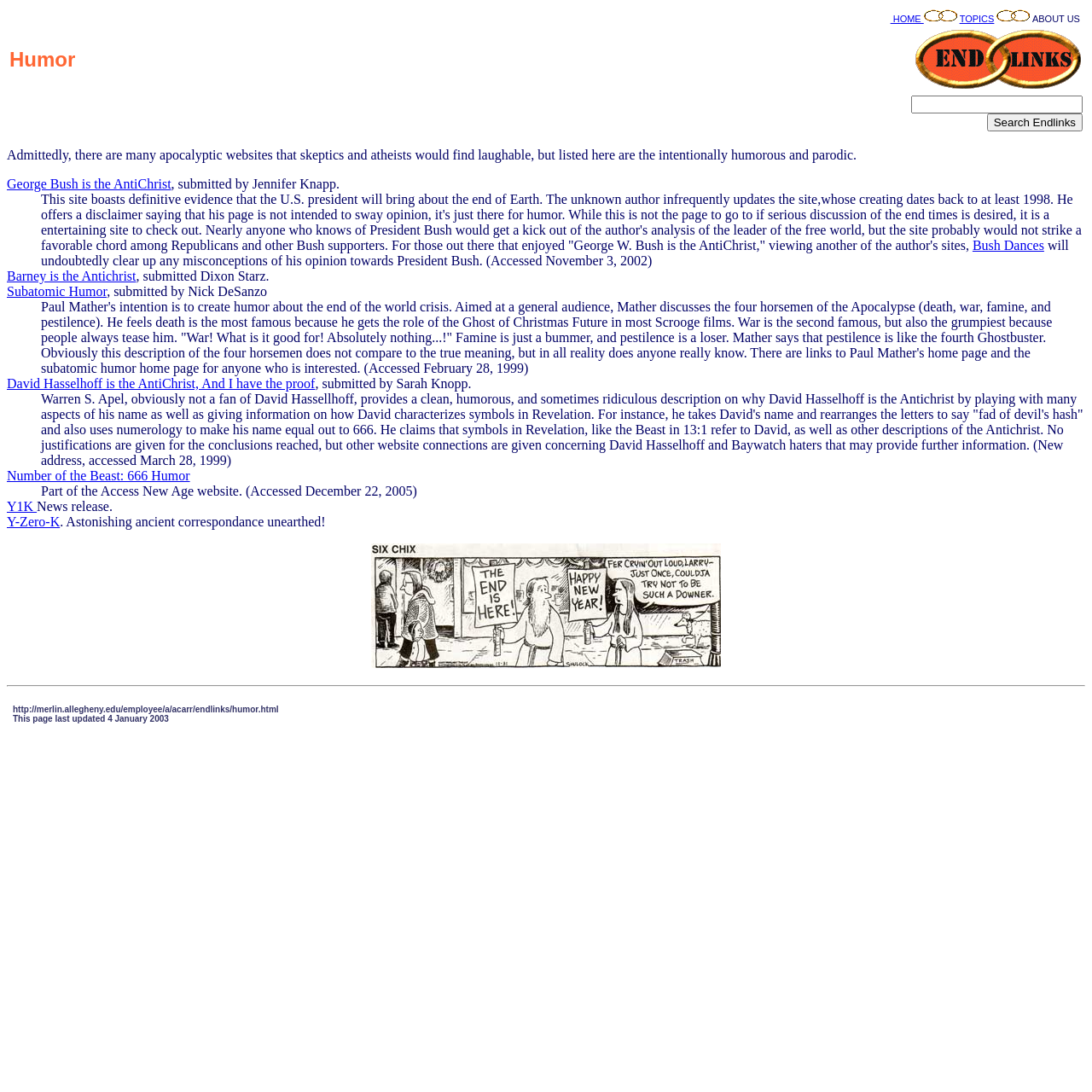Examine the screenshot and answer the question in as much detail as possible: When was the webpage last updated?

The webpage was last updated on 4 January 2003, as indicated by the text at the bottom of the webpage, which provides information about the webpage's update history.